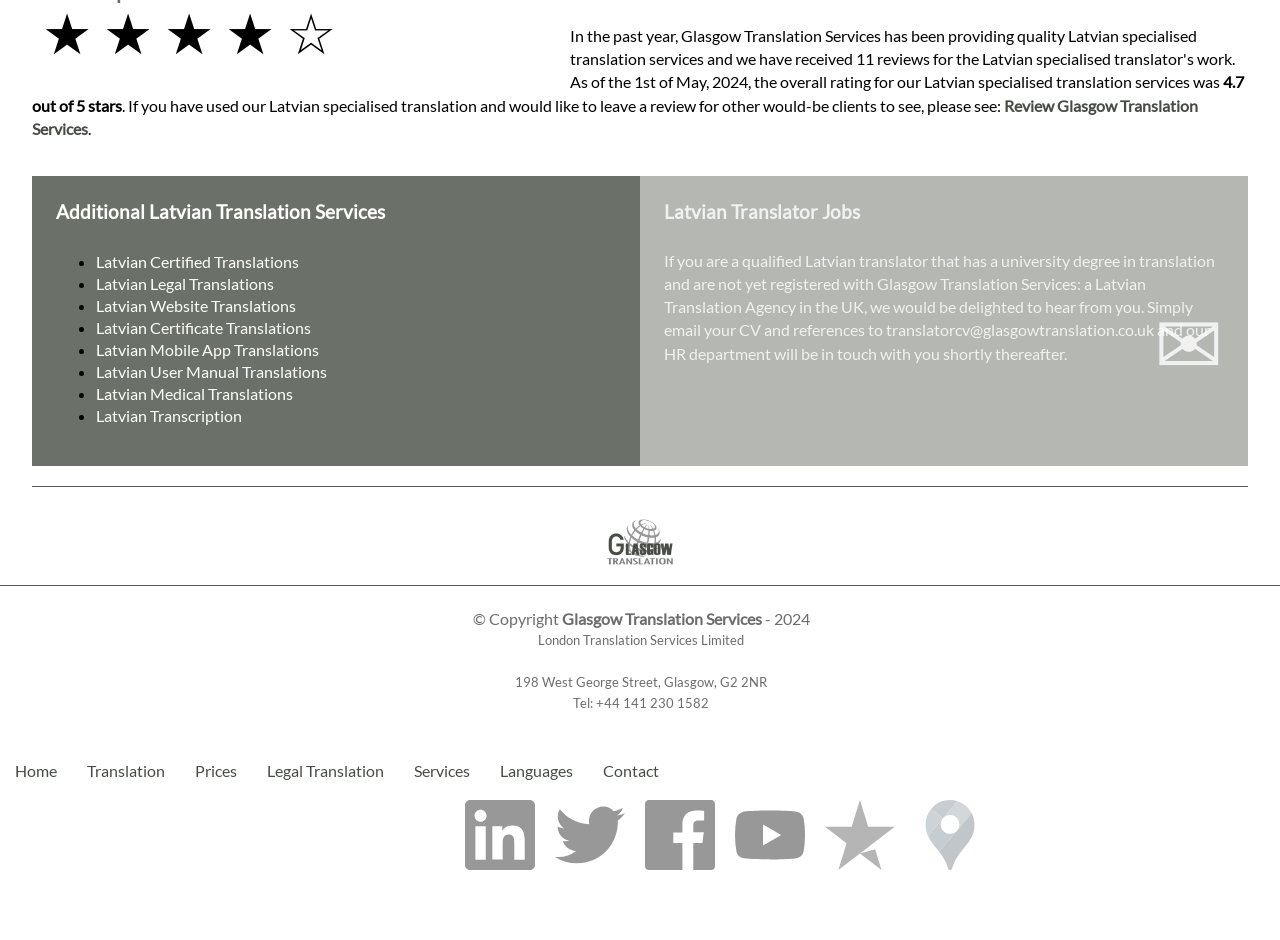Predict the bounding box of the UI element based on this description: "Latvian Transcription".

[0.075, 0.432, 0.189, 0.452]